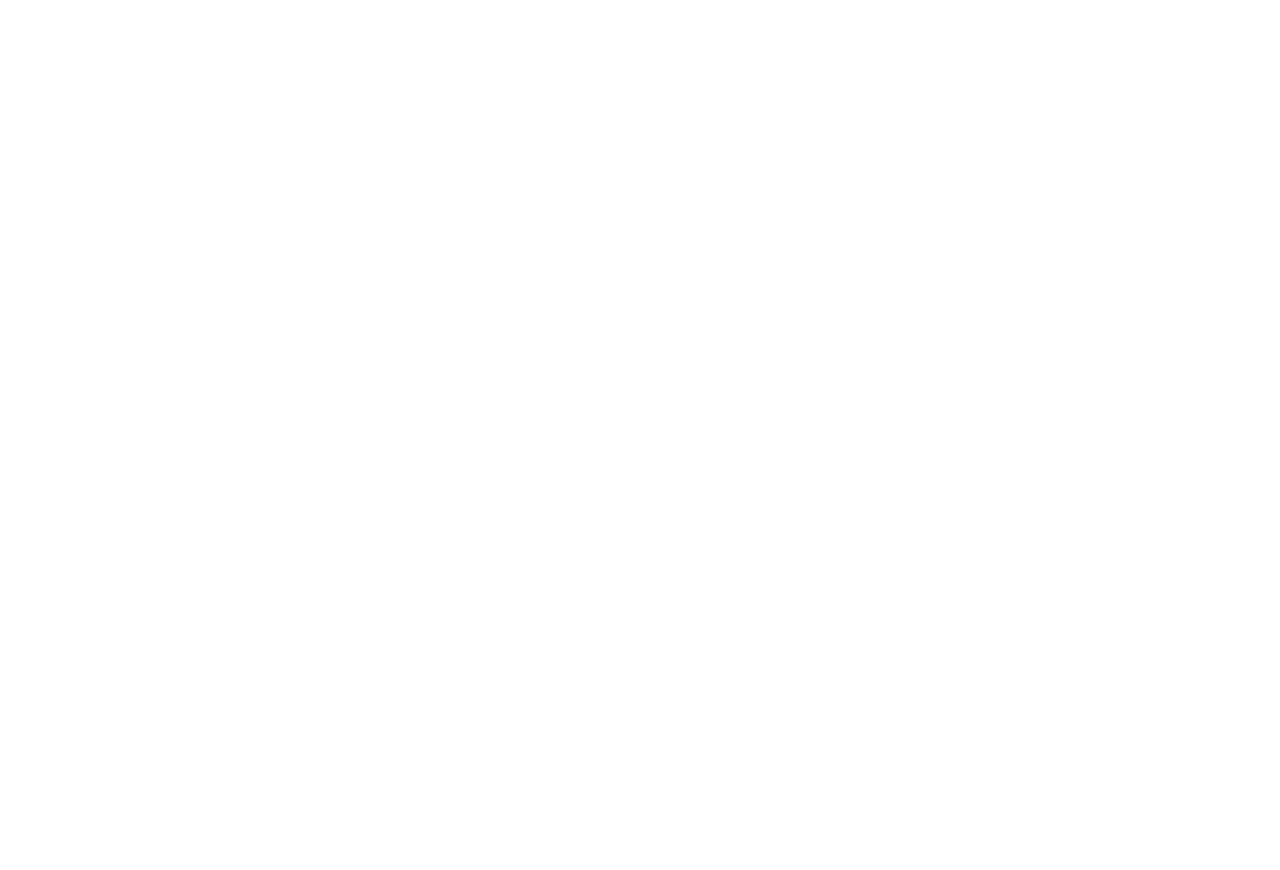What are the service areas listed?
Please respond to the question thoroughly and include all relevant details.

The webpage lists several service areas, including Bronx, Manhattan, Queens, Brooklyn, and Staten Island, which are likely areas where the car accident resources and services are available.